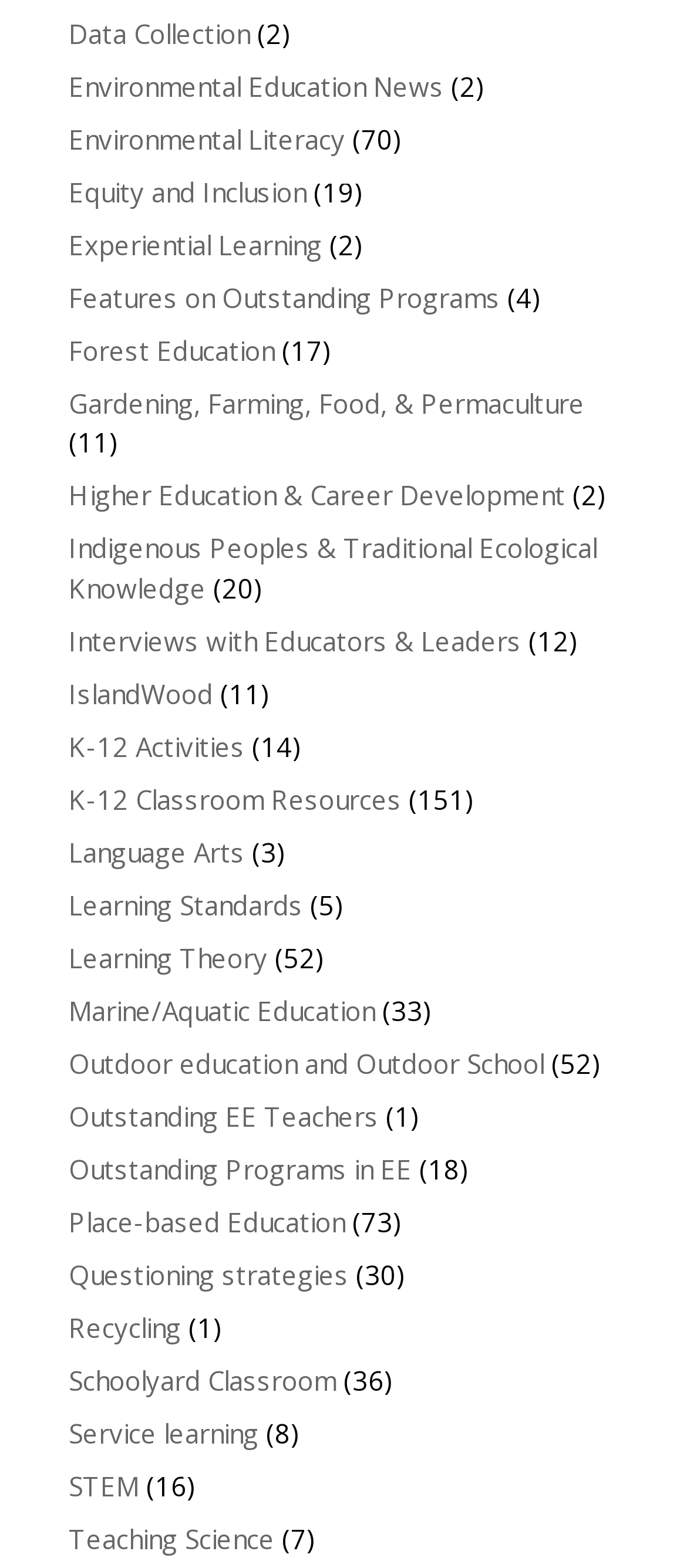Show the bounding box coordinates for the HTML element described as: "Teaching Science".

[0.1, 0.97, 0.4, 0.992]